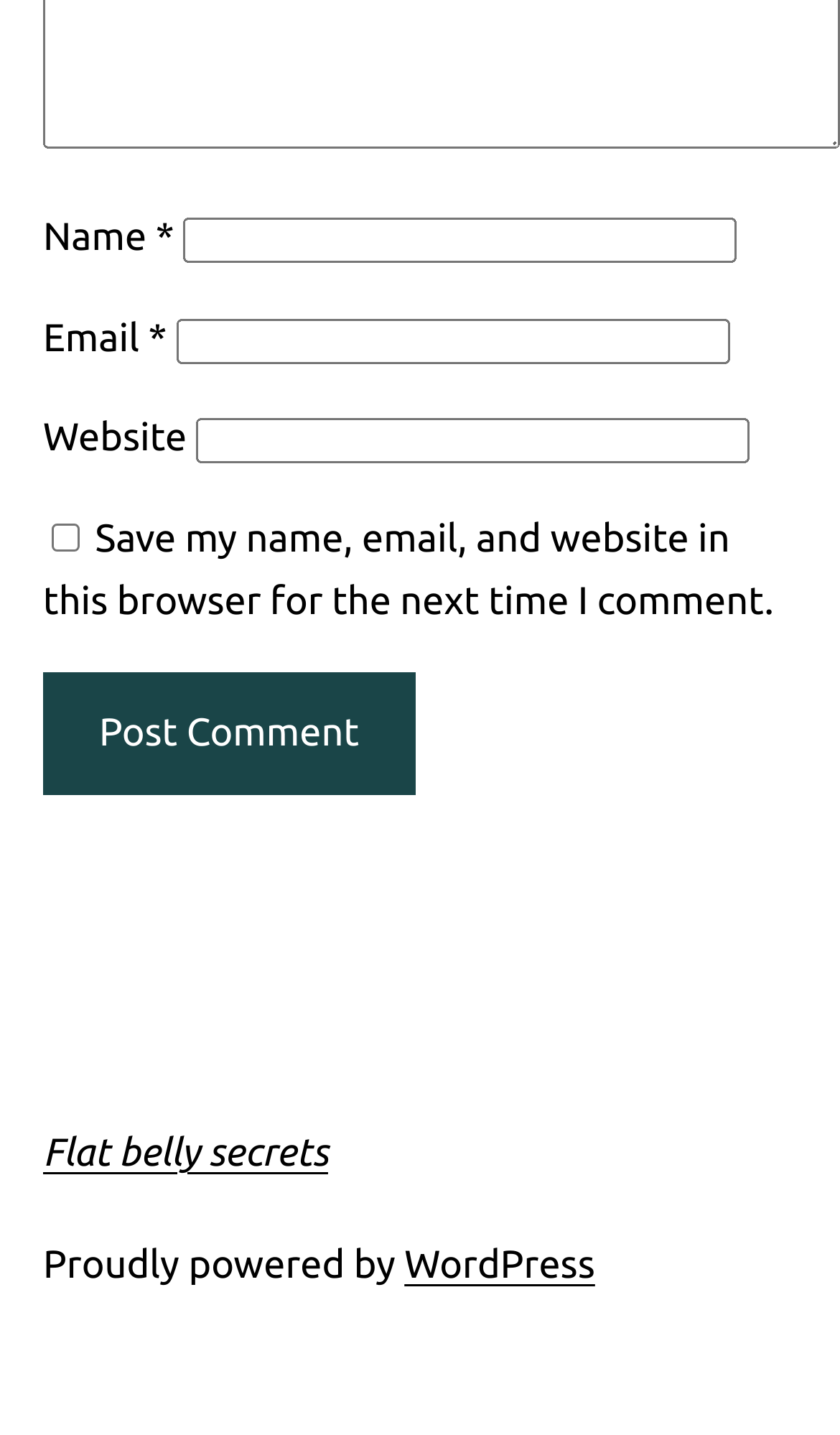What is the purpose of the textbox labeled 'Name'?
Use the screenshot to answer the question with a single word or phrase.

Input name